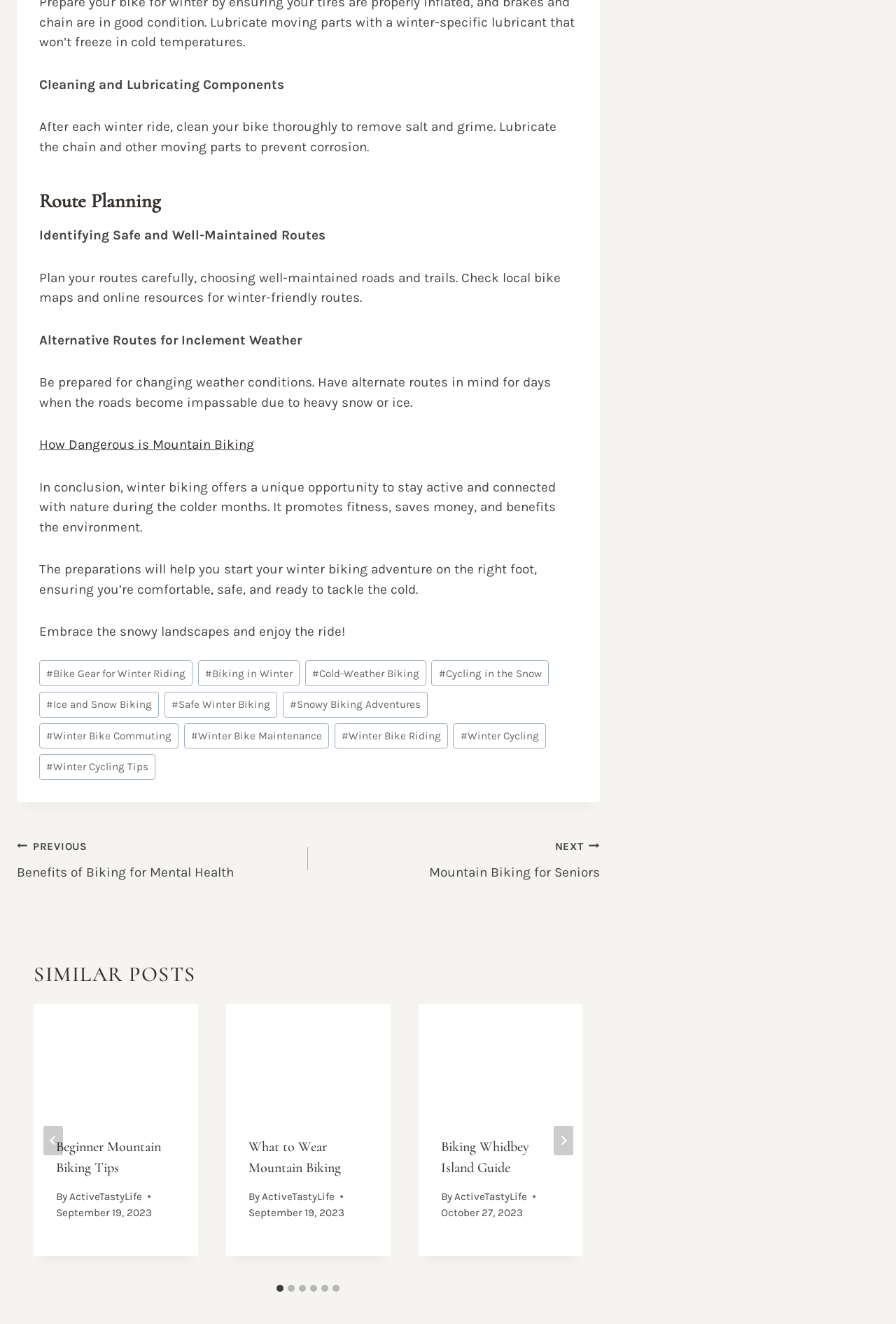Answer the question in a single word or phrase:
What is the purpose of cleaning and lubricating bike components?

Prevent corrosion